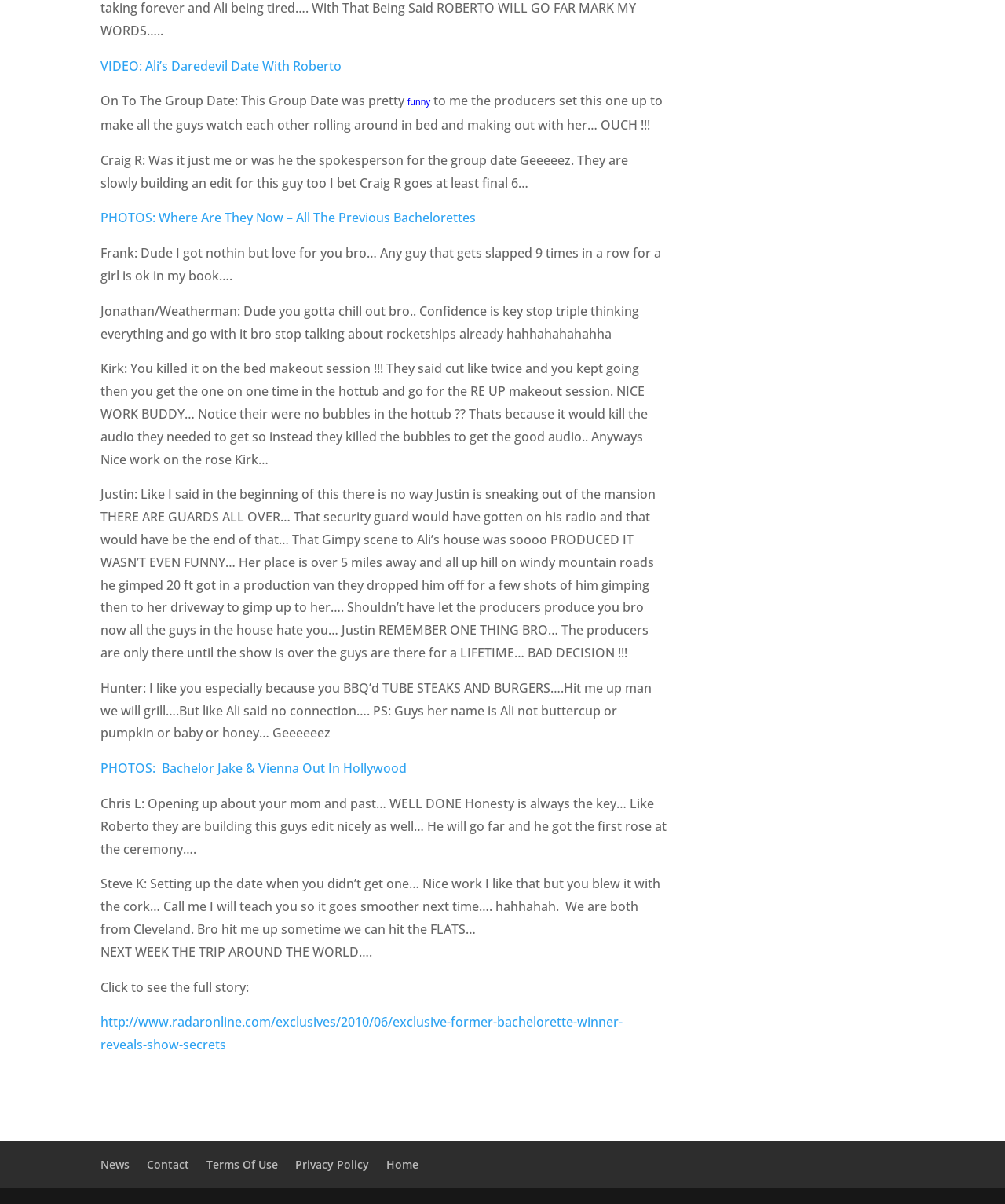Identify the bounding box coordinates for the region of the element that should be clicked to carry out the instruction: "Read more about where the previous Bachelorettes are now". The bounding box coordinates should be four float numbers between 0 and 1, i.e., [left, top, right, bottom].

[0.1, 0.174, 0.473, 0.188]